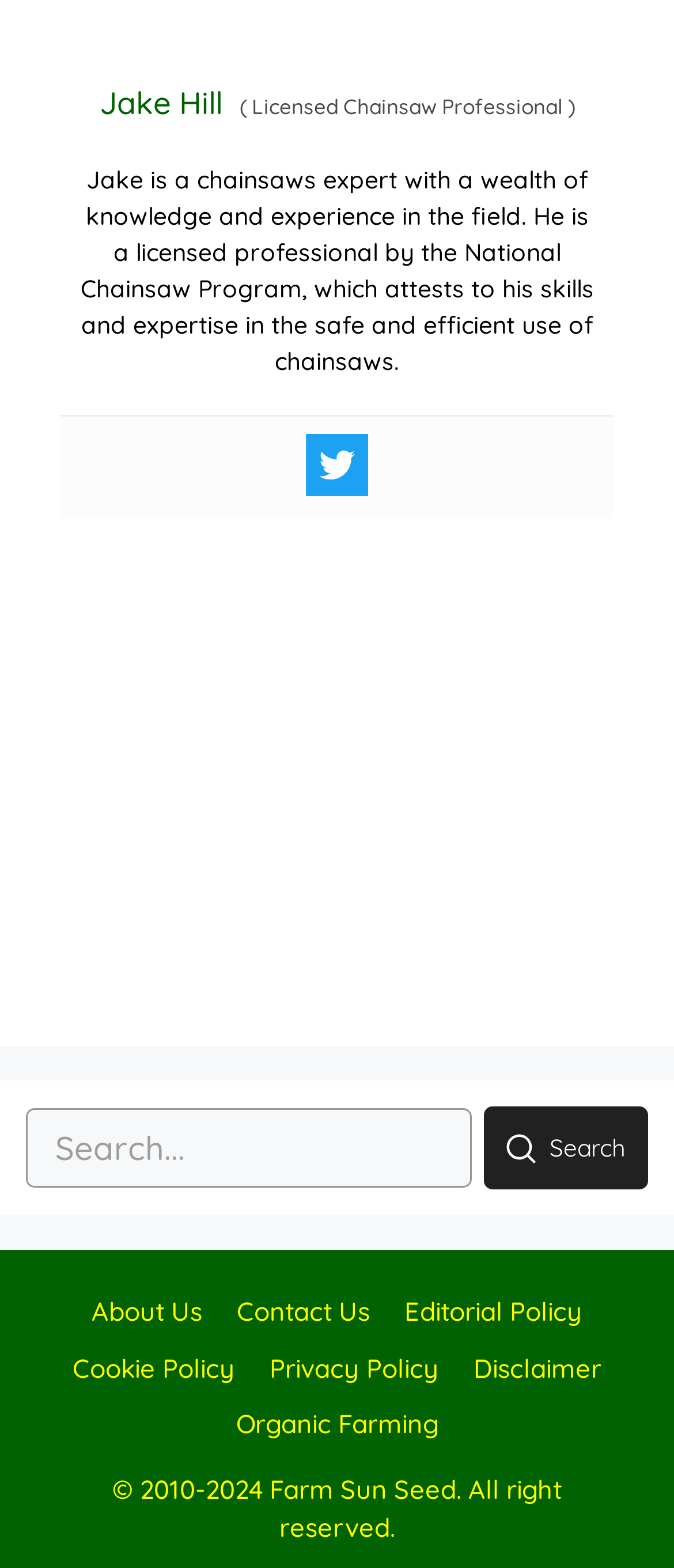What is the purpose of the textbox?
Look at the image and answer the question with a single word or phrase.

Search